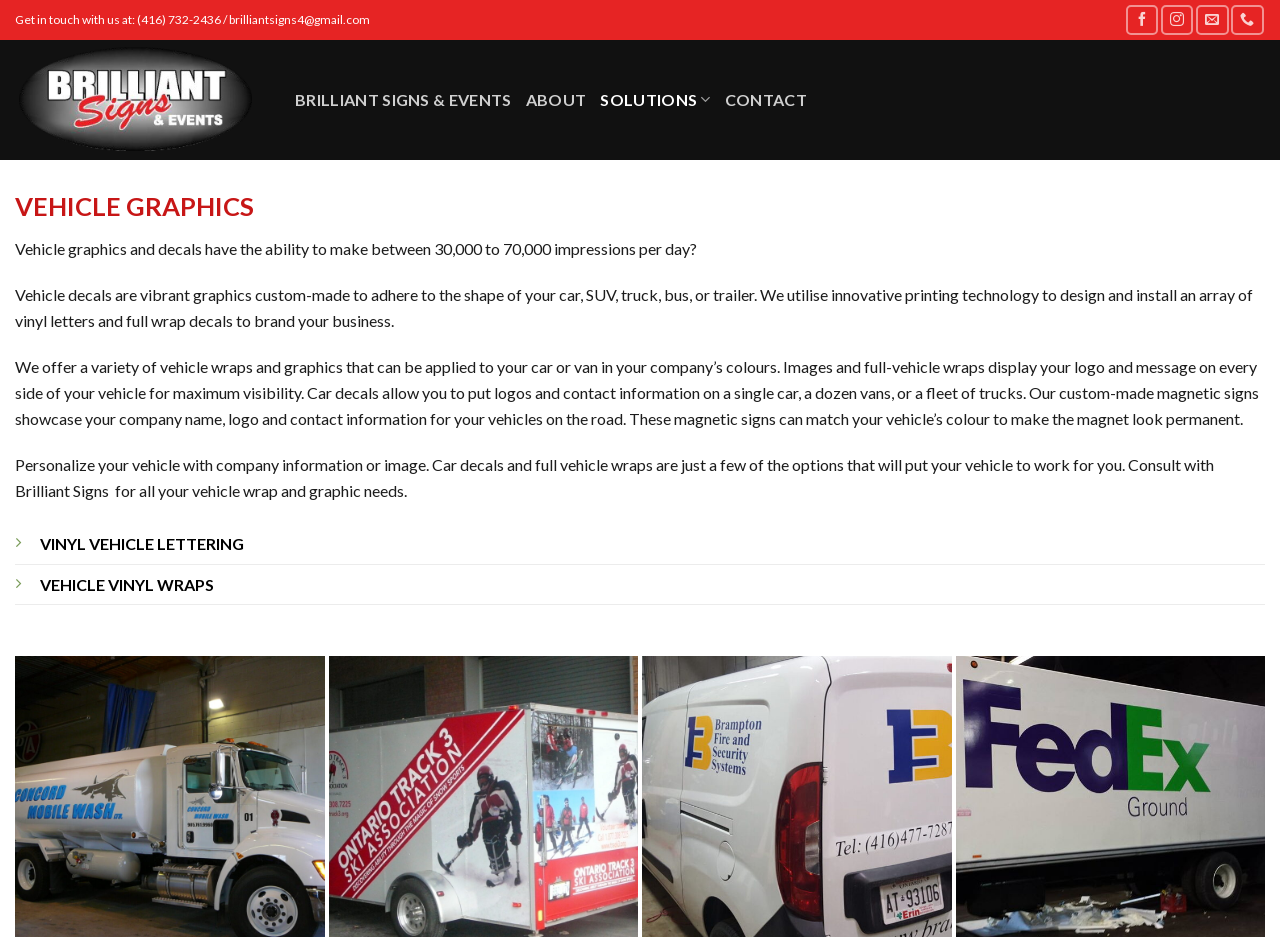Please provide a detailed answer to the question below by examining the image:
What types of vehicle wraps are offered?

The webpage mentions that 'Images and full-vehicle wraps display your logo and message on every side of your vehicle for maximum visibility' and also mentions 'custom-made magnetic signs showcase your company name, logo and contact information for your vehicles on the road'. This indicates that the company offers full-vehicle wraps and magnetic signs as types of vehicle wraps.